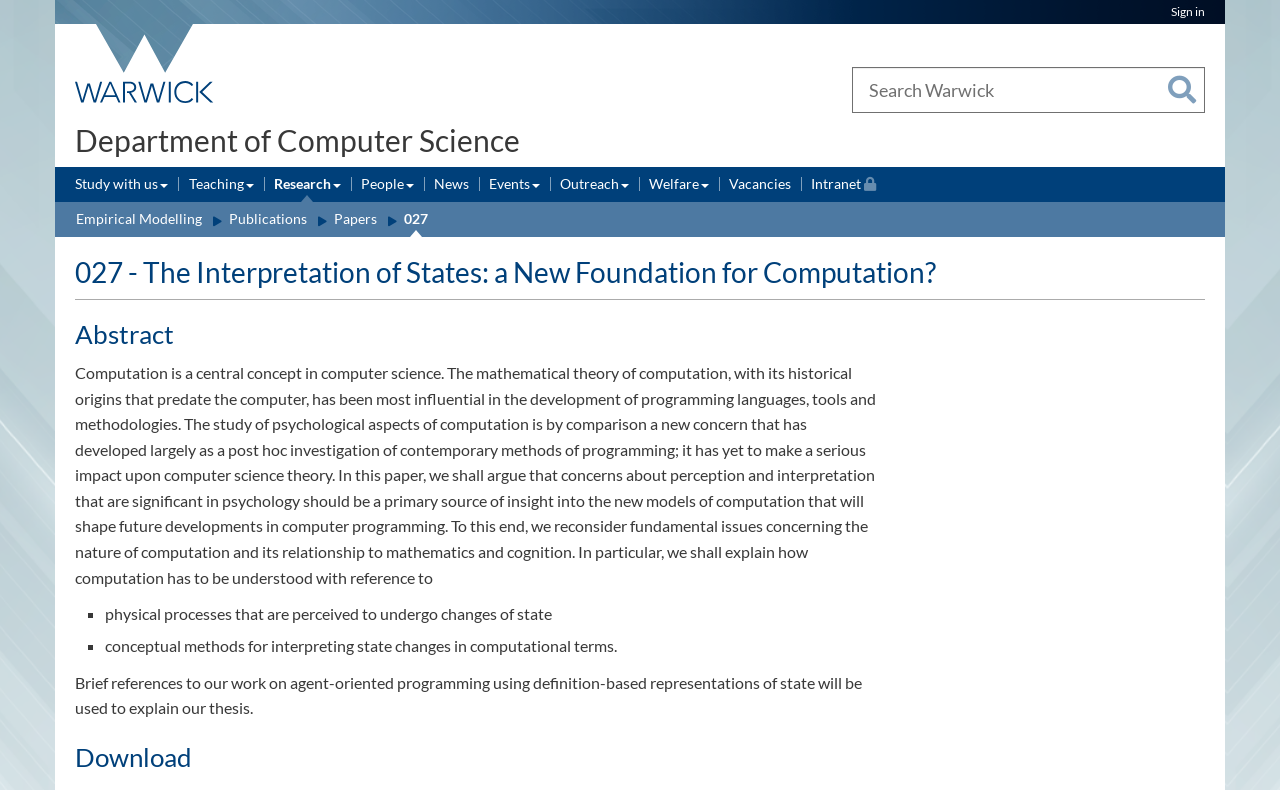Determine the bounding box coordinates of the clickable region to follow the instruction: "Explore FOR PHOTOGRAPHERS".

None